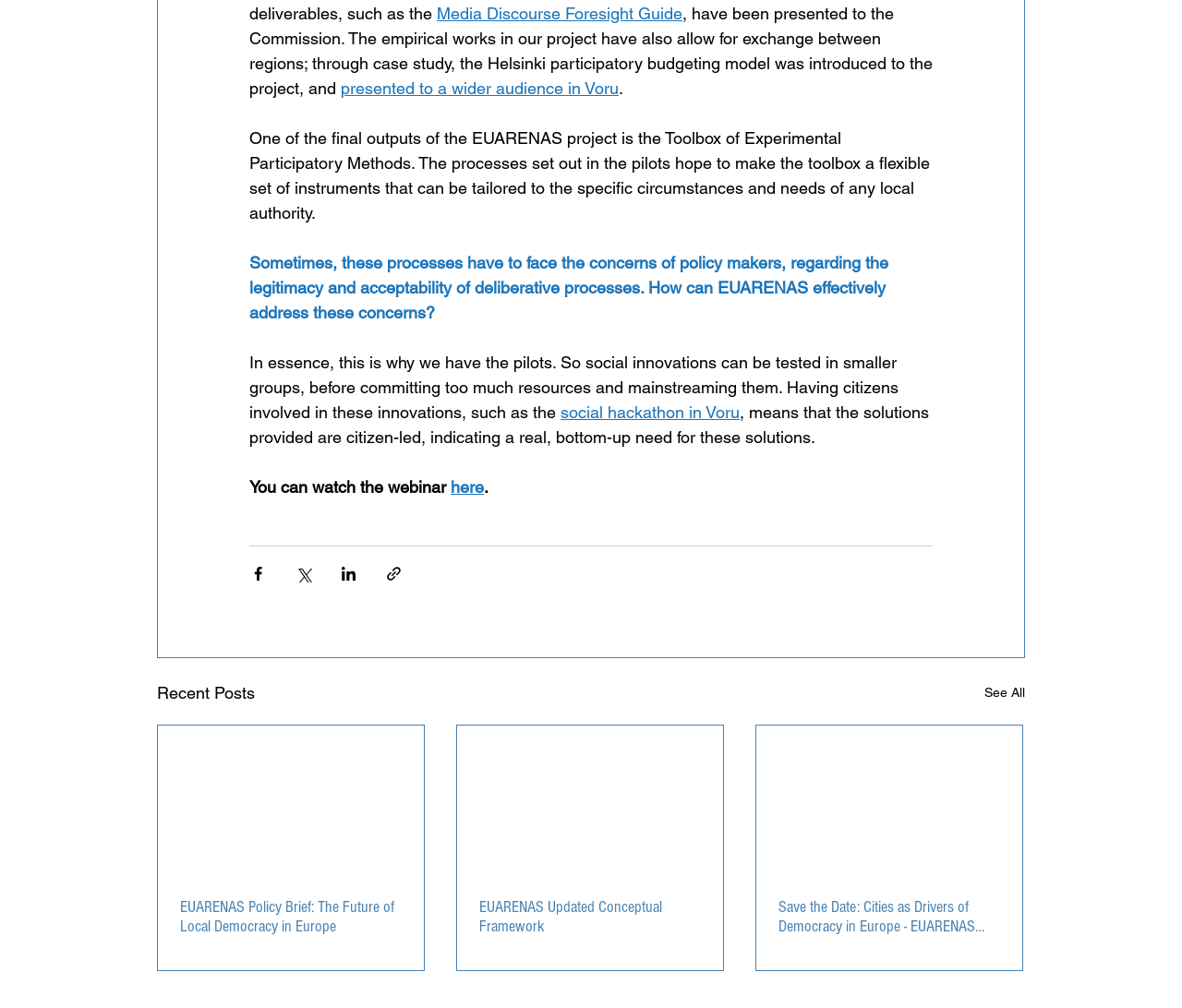Consider the image and give a detailed and elaborate answer to the question: 
What is the name of the project mentioned in the webpage?

The webpage mentions the EUARENAS project in several places, including the link 'EUARENAS Policy Brief: The Future of Local Democracy in Europe' and the text 'One of the final outputs of the EUARENAS project is the Toolbox of Experimental Participatory Methods.'